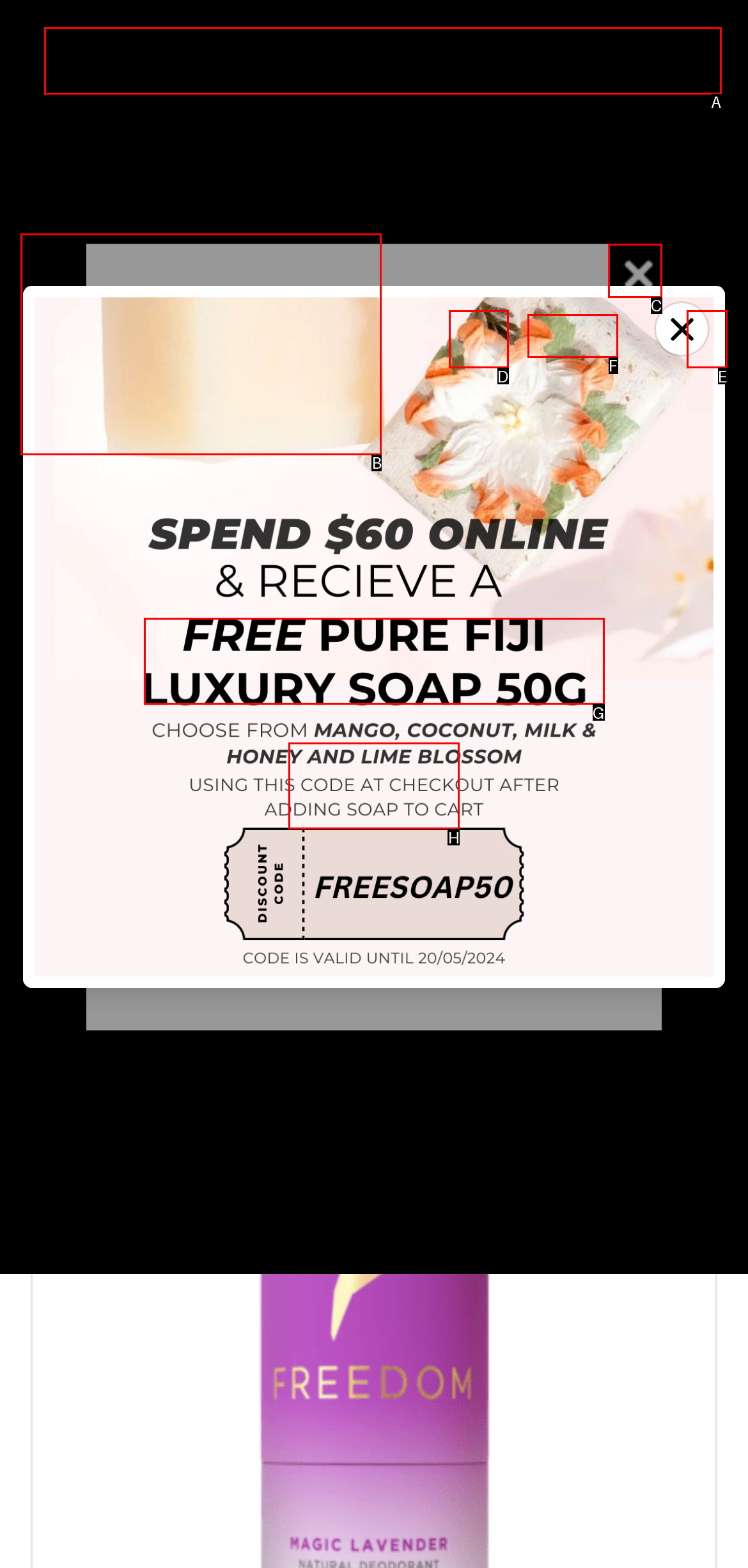Indicate which lettered UI element to click to fulfill the following task: Visit the 'About Beauty at Monaco' page
Provide the letter of the correct option.

B